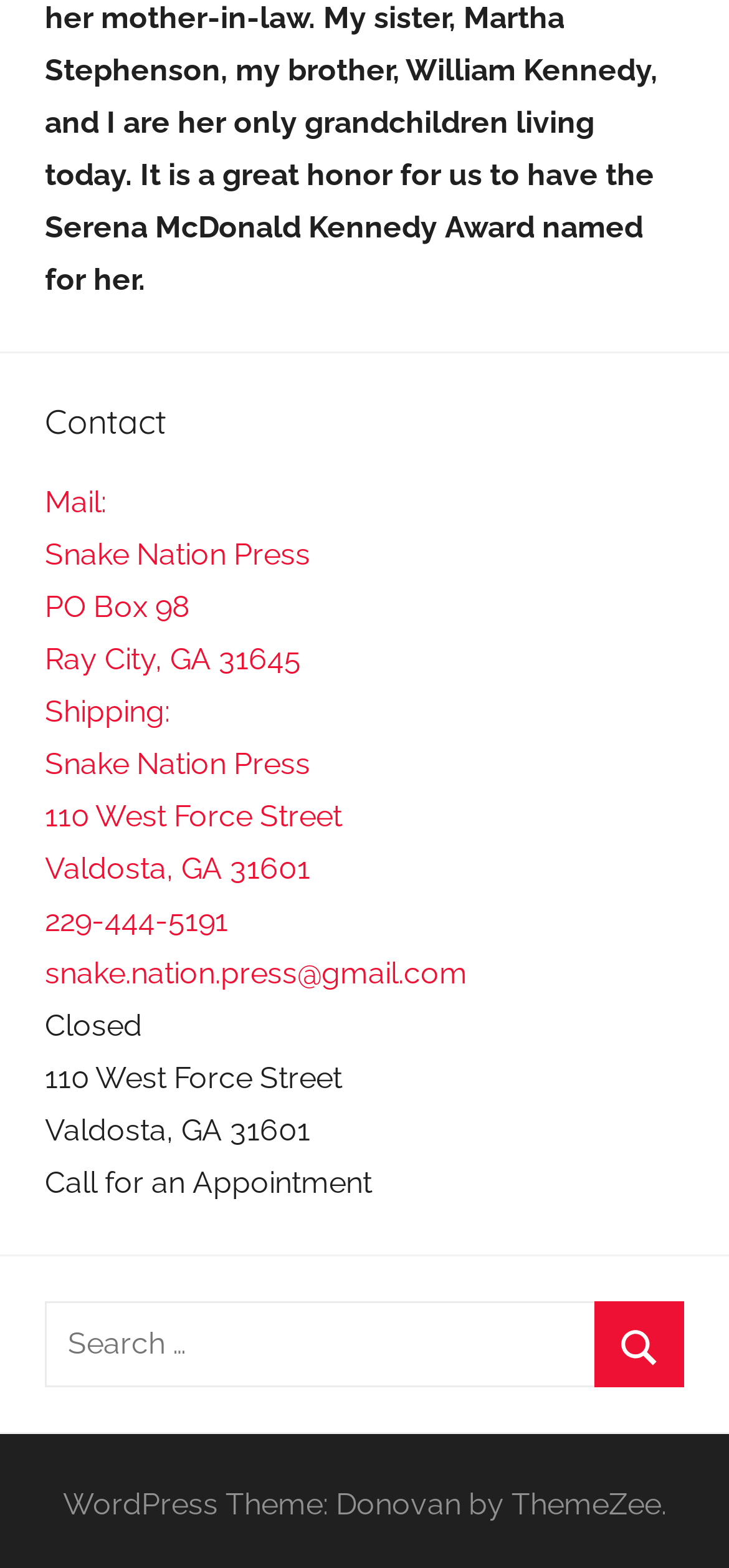What is the email address of Snake Nation Press?
Please craft a detailed and exhaustive response to the question.

The email address can be found in the contact information section, which is located under the 'Contact' heading. The email address is specified as a link 'snake.nation.press@gmail.com'.